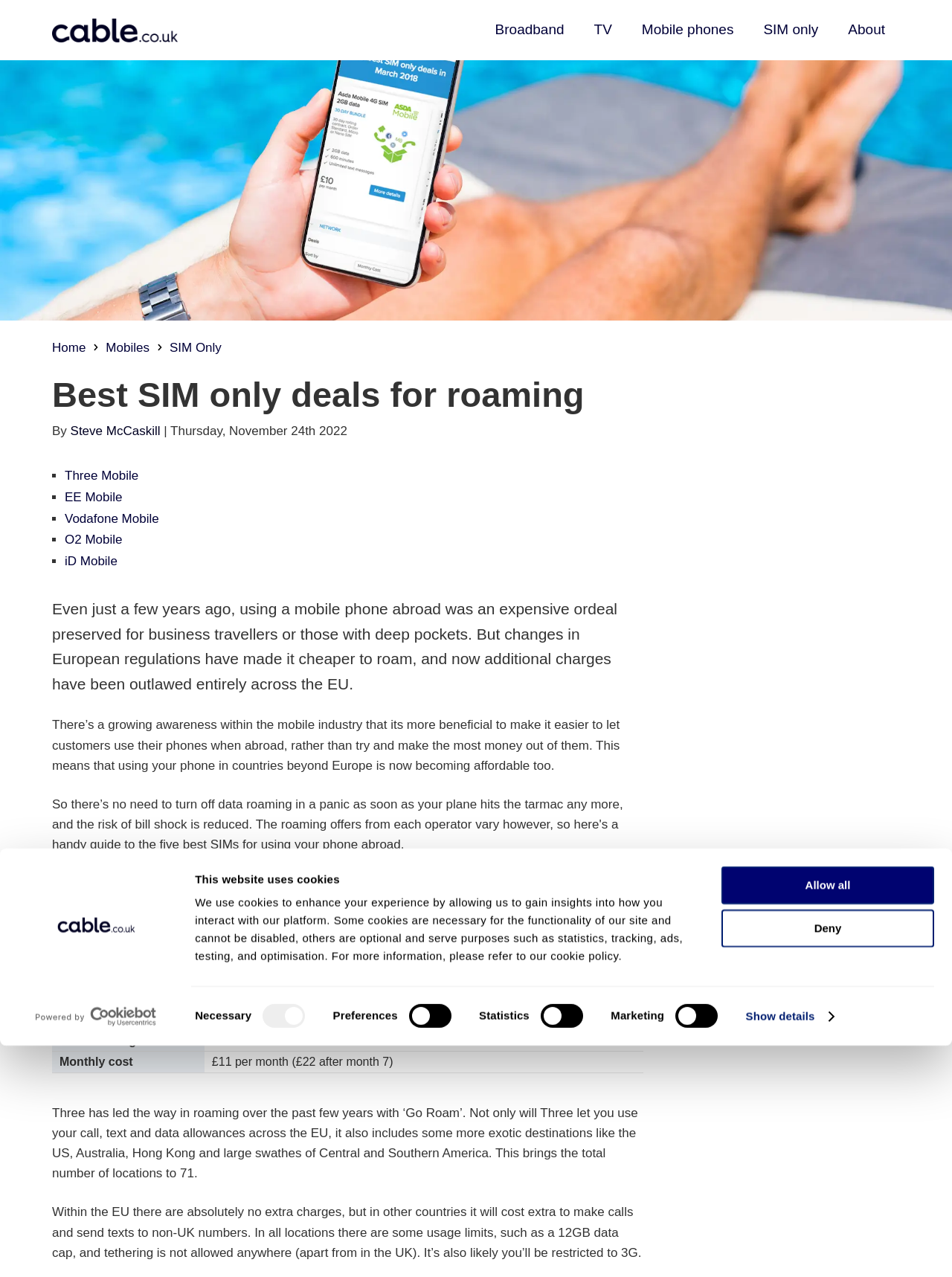Determine the bounding box coordinates of the clickable area required to perform the following instruction: "Click the 'Three Mobile' link". The coordinates should be represented as four float numbers between 0 and 1: [left, top, right, bottom].

[0.068, 0.367, 0.149, 0.378]